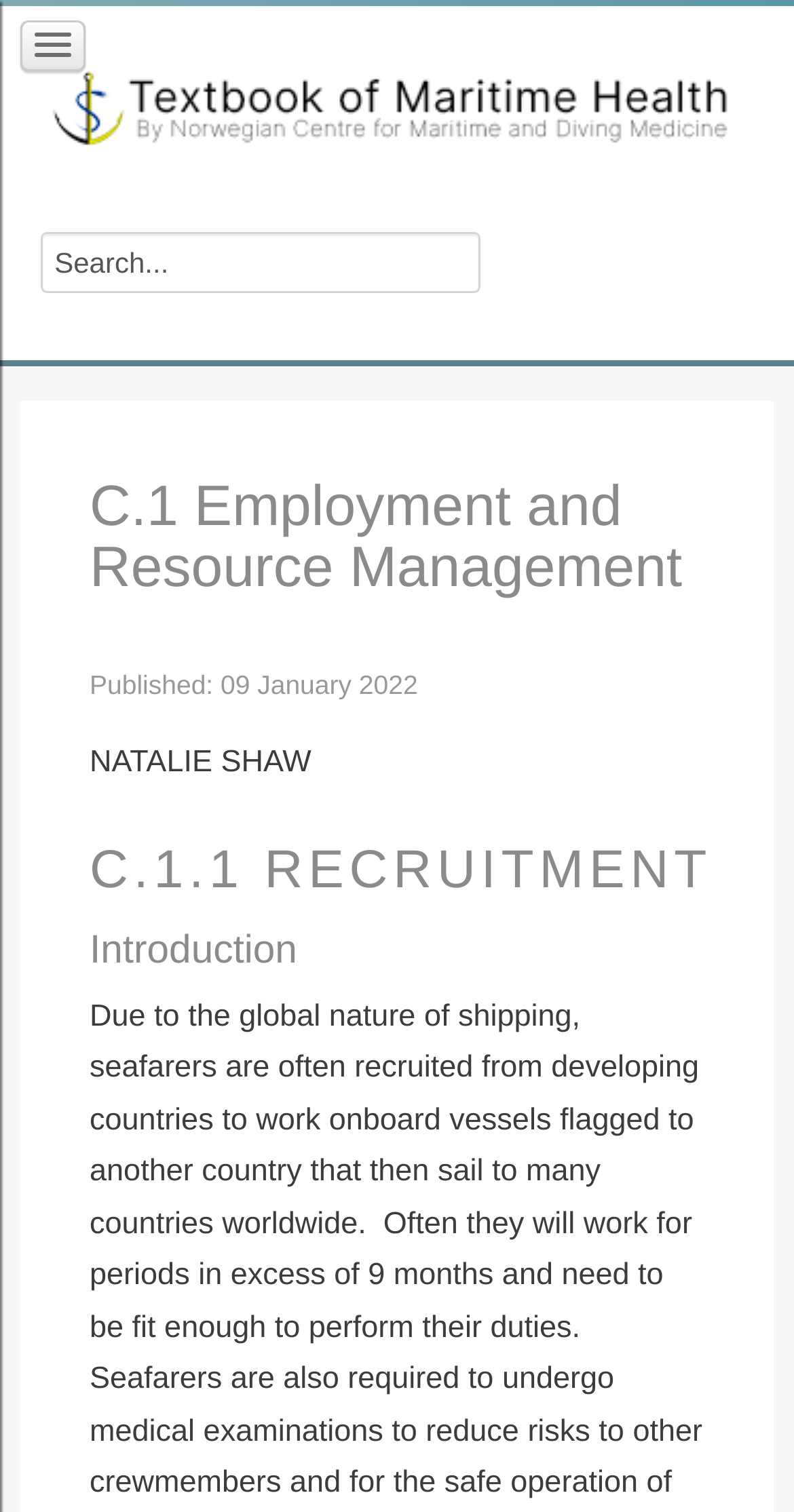Explain the webpage's design and content in an elaborate manner.

The webpage is about "4.1 Employment and Resource Management, 202" and is focused on the topic of "C.1 Employment and Resource Management". At the top-left corner, there is a link. Below it, a search box is located, allowing users to search for specific content. 

The main title "C.1 Employment and Resource Management" is prominently displayed in the middle-top area of the page. Underneath the title, there is a description list that provides additional information. Within this list, there is a detail section that includes a published date, "09 January 2022", which is positioned on the left side of the page.

To the right of the published date, the name "NATALIE SHAW" is displayed. Further down the page, there are two headings: "C.1.1 RECRUITMENT" and "Introduction", which are positioned in a vertical sequence, with the former above the latter.